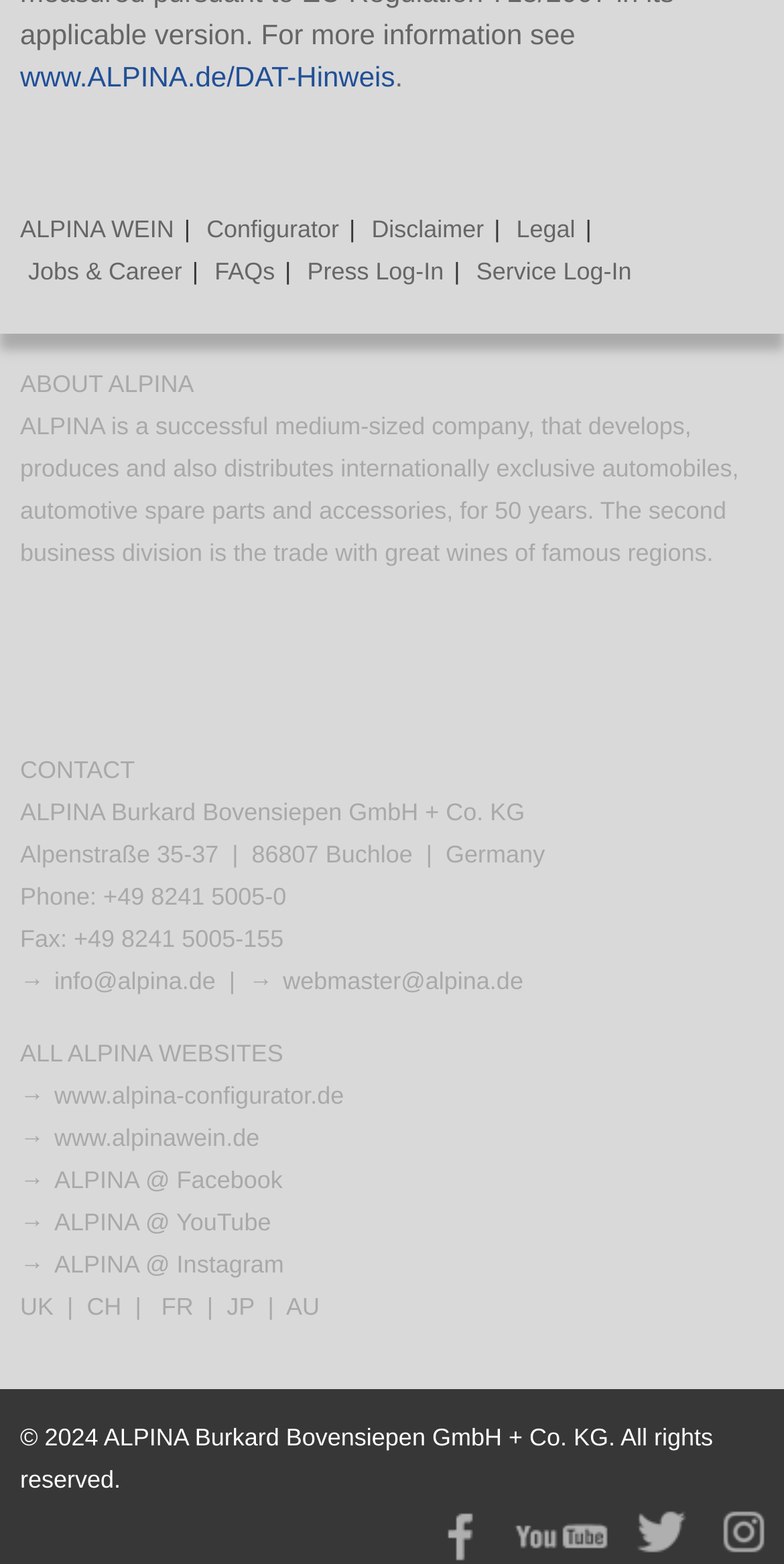Can you show the bounding box coordinates of the region to click on to complete the task described in the instruction: "View FAQs"?

[0.274, 0.164, 0.351, 0.182]